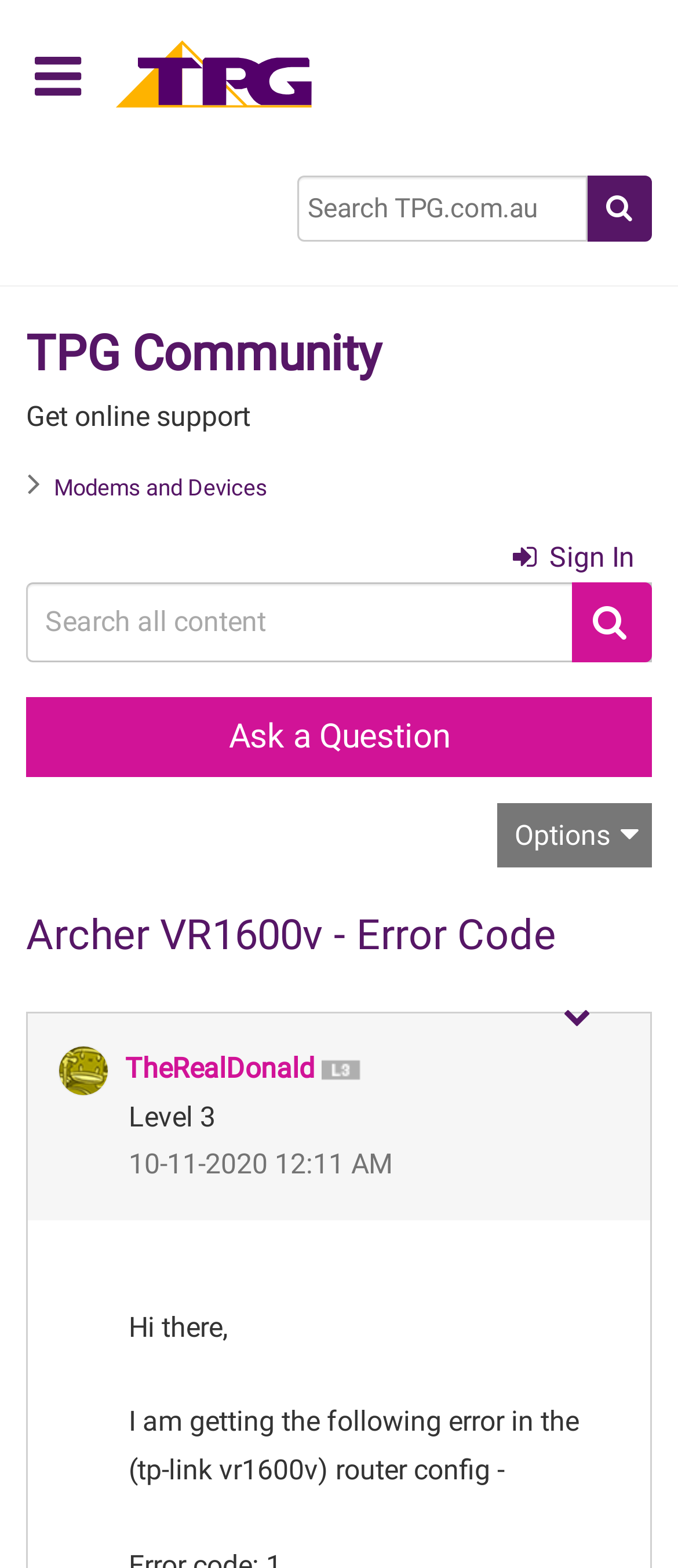Give a one-word or one-phrase response to the question: 
What is the date of the post?

10-11-2020